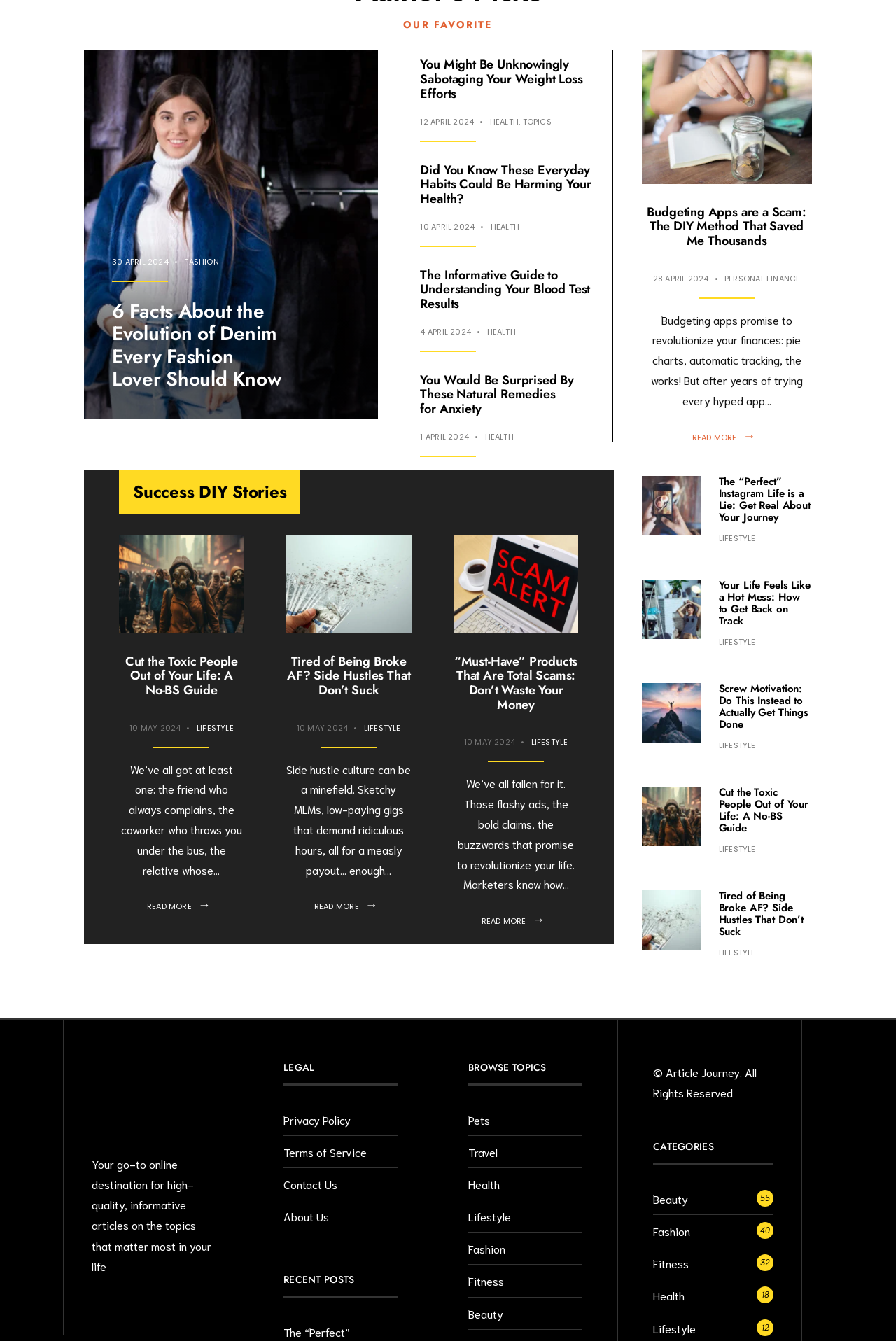Please identify the bounding box coordinates of the element that needs to be clicked to execute the following command: "Click on the 'OUR FAVORITE' heading". Provide the bounding box using four float numbers between 0 and 1, formatted as [left, top, right, bottom].

[0.078, 0.015, 0.922, 0.022]